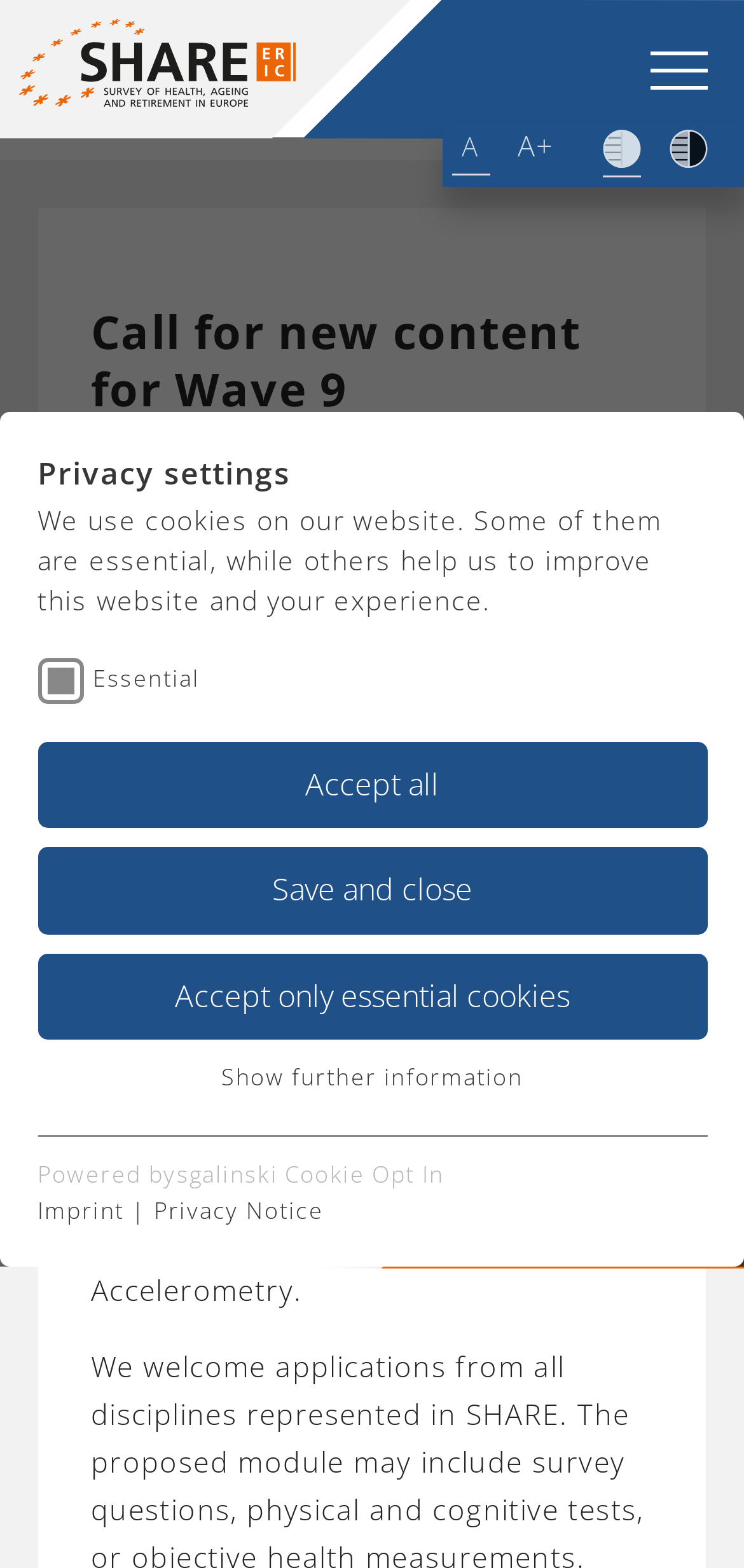Based on the element description, predict the bounding box coordinates (top-left x, top-left y, bottom-right x, bottom-right y) for the UI element in the screenshot: Imprint

[0.05, 0.761, 0.167, 0.782]